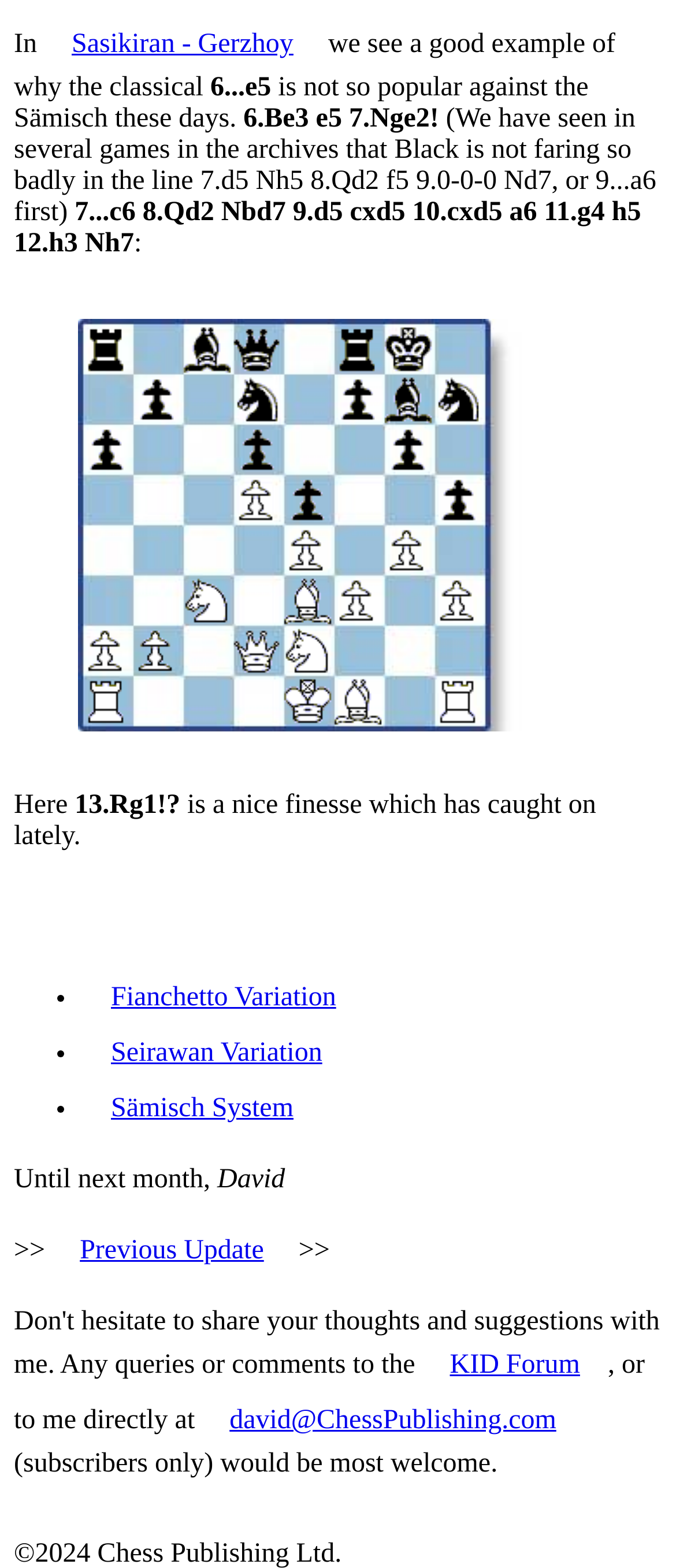What is the purpose of the '13.Rg1!?' move?
Make sure to answer the question with a detailed and comprehensive explanation.

The purpose of the '13.Rg1!?' move is a nice finesse, as mentioned in the static text element, which suggests that it is a clever or subtle move in the game.